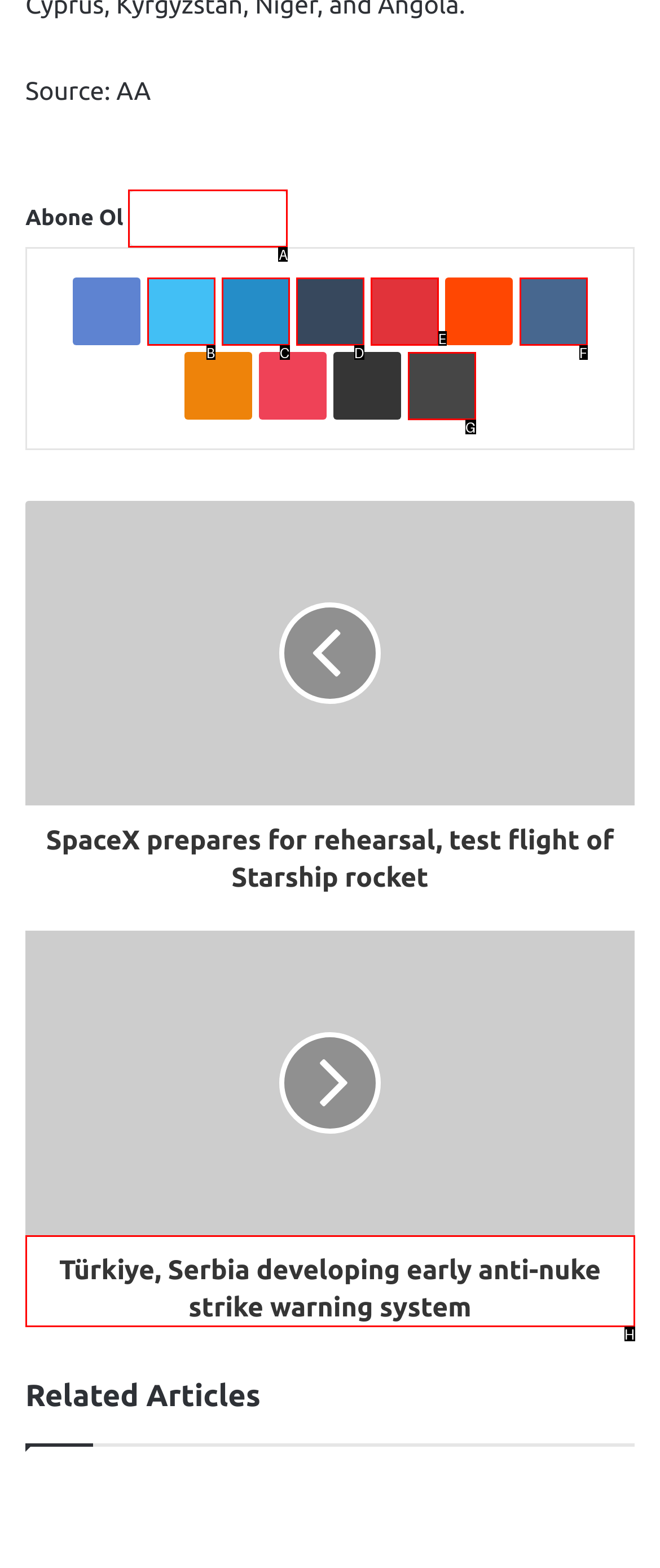Identify the option that best fits this description: parent_node: Abone Ol title="Abone Ol"
Answer with the appropriate letter directly.

A